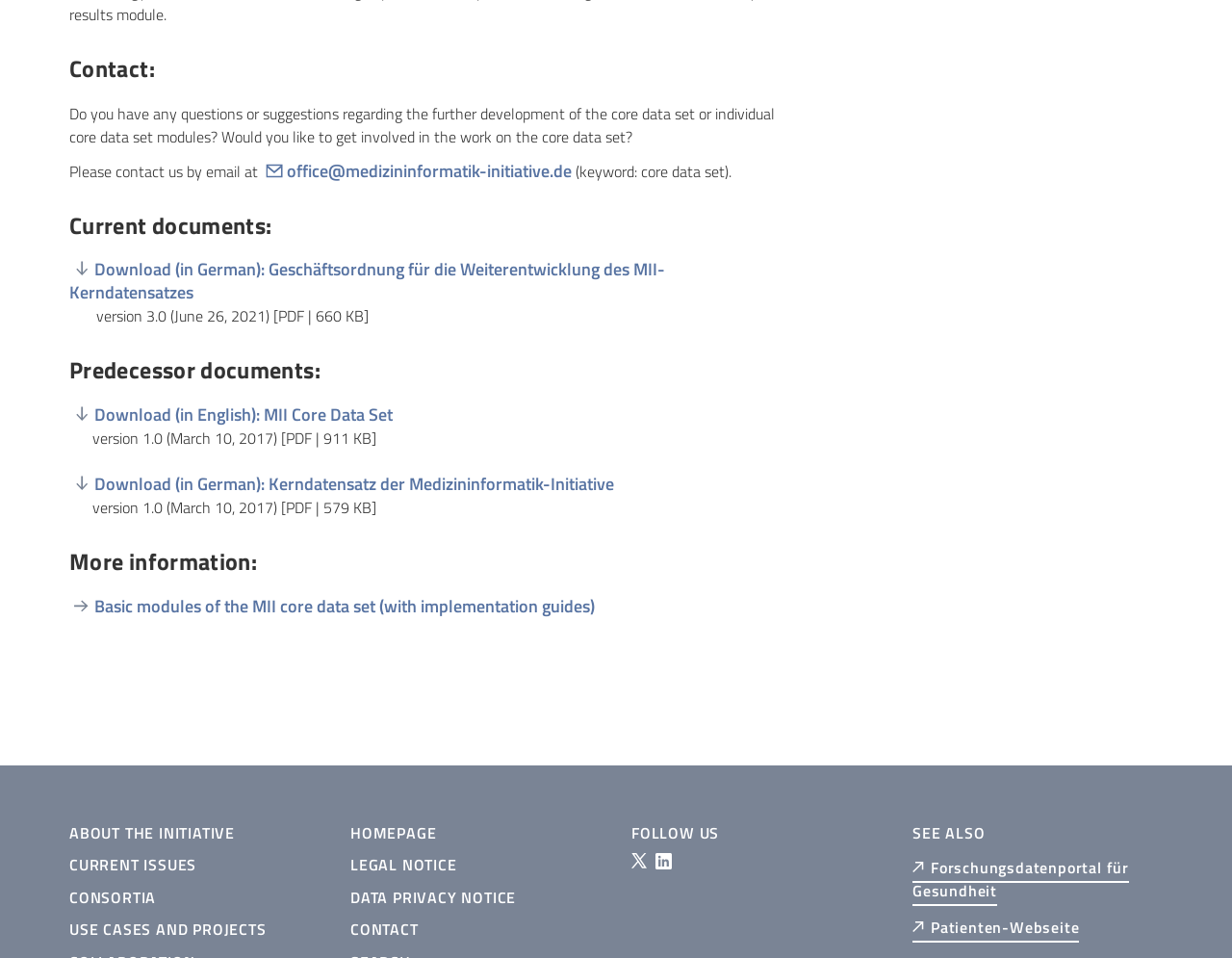Locate the UI element described by Use Cases and Projects and provide its bounding box coordinates. Use the format (top-left x, top-left y, bottom-right x, bottom-right y) with all values as floating point numbers between 0 and 1.

[0.056, 0.958, 0.216, 0.982]